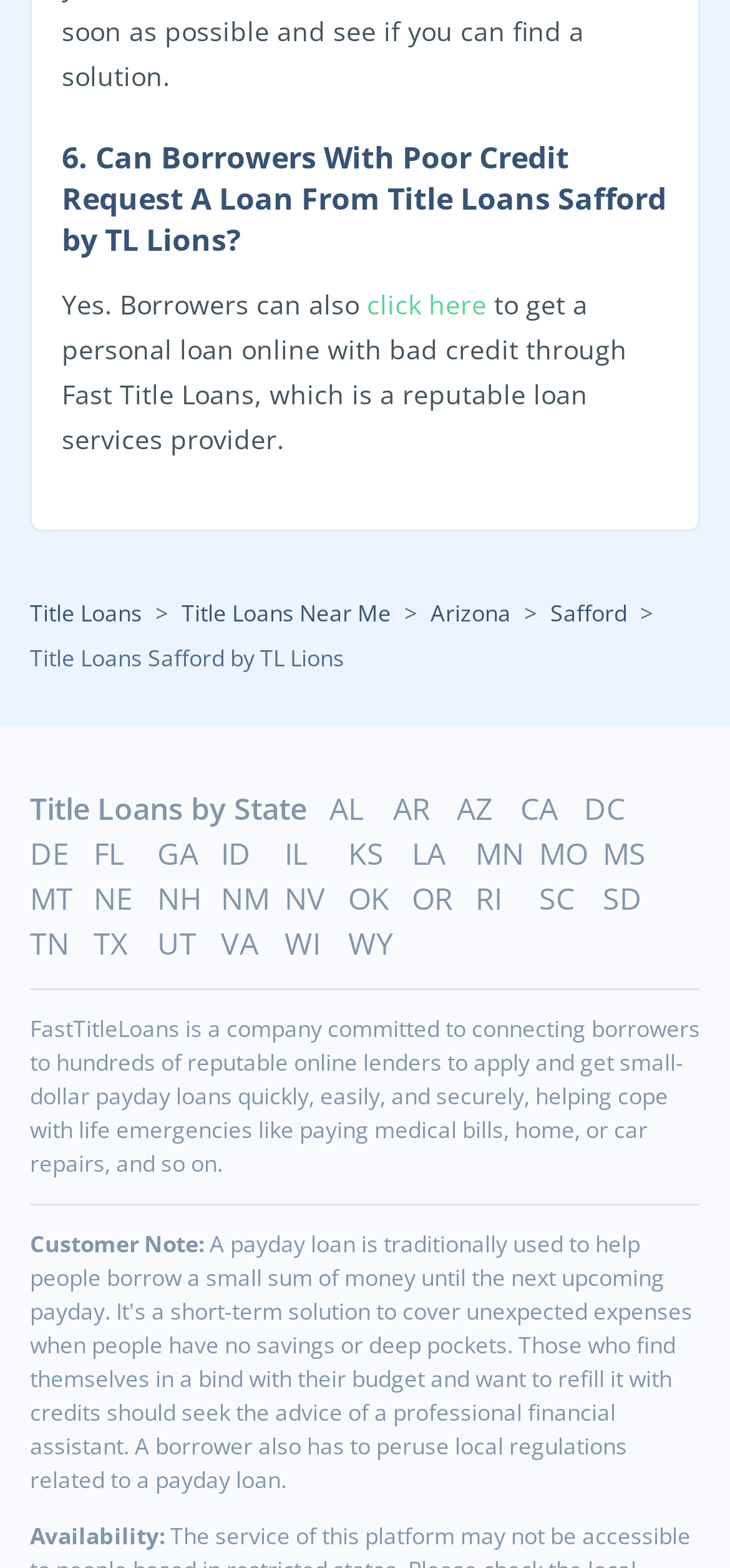Please provide the bounding box coordinates for the element that needs to be clicked to perform the following instruction: "Click on 'AL'". The coordinates should be given as four float numbers between 0 and 1, i.e., [left, top, right, bottom].

[0.451, 0.503, 0.497, 0.529]